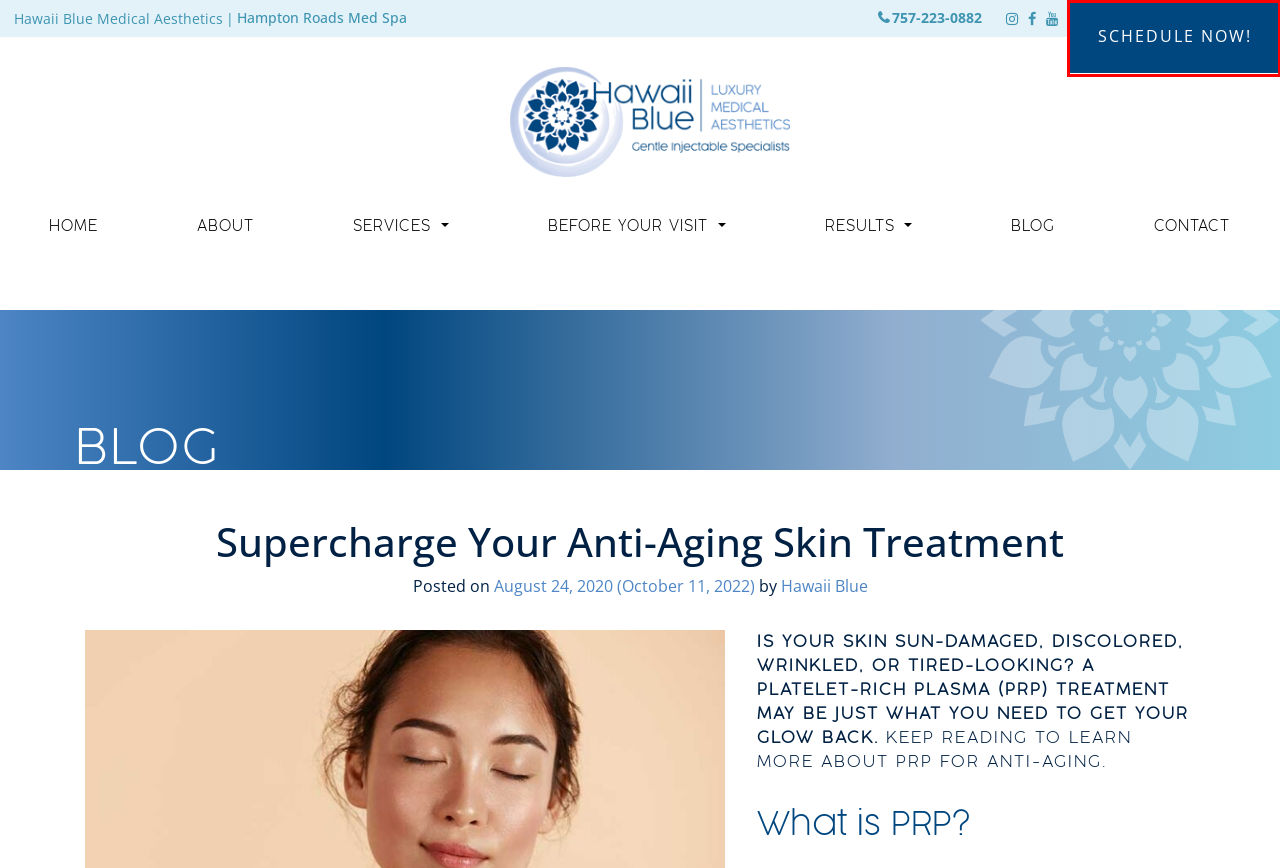Inspect the provided webpage screenshot, concentrating on the element within the red bounding box. Select the description that best represents the new webpage after you click the highlighted element. Here are the candidates:
A. Blog » Hawaii Blue Medical Aesthetics
B. How Do I Treat Signs of Aging? » Hawaii Blue Medical Aesthetics
C. anti-aging Archives » Hawaii Blue Medical Aesthetics
D. Schedule Now » Hawaii Blue Medical Aesthetics
E. Microneedling » Hawaii Blue Medical Aesthetics
F. Growth factor content in PRP and their applicability in medicine - PubMed
G. Hampton Roads Medspa Locations » Hawaii Blue
H. Home » Hawaii Blue Medical Aesthetics

D